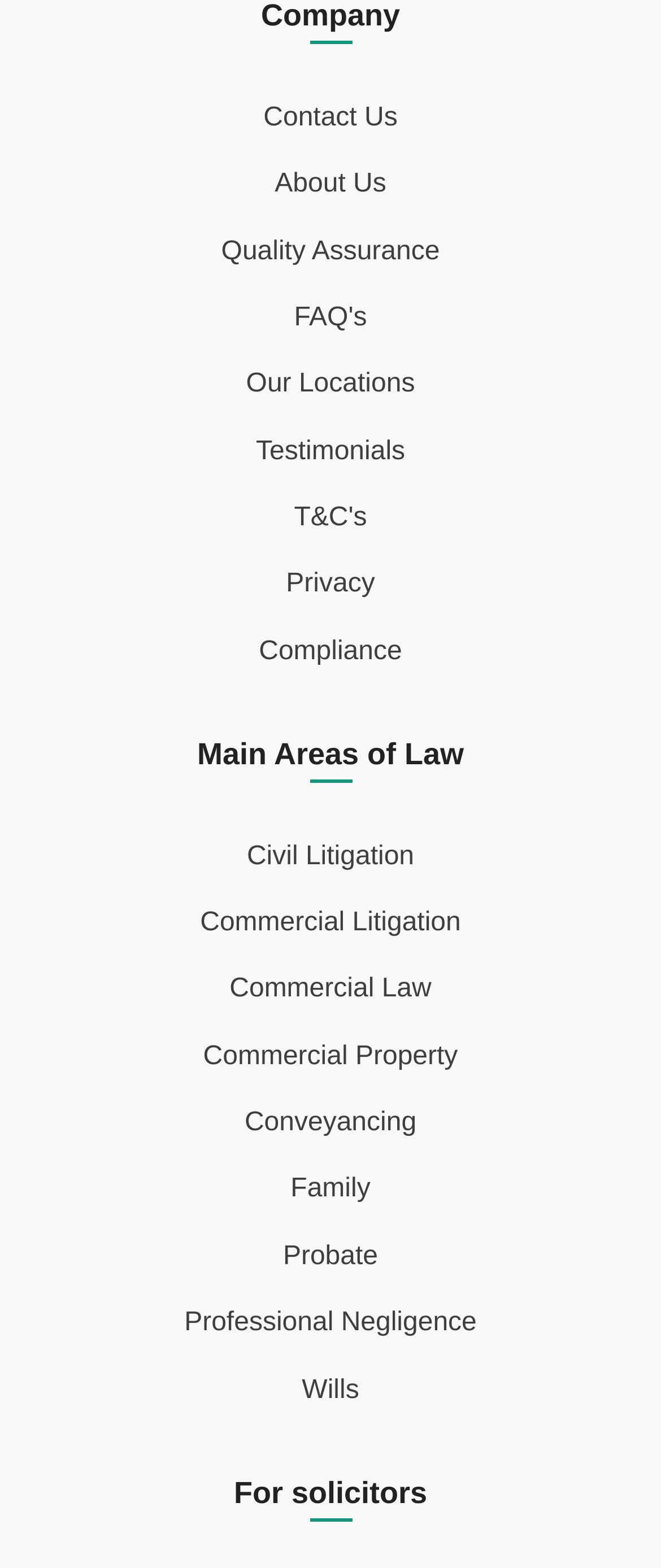Extract the bounding box coordinates of the UI element described: "T&C's". Provide the coordinates in the format [left, top, right, bottom] with values ranging from 0 to 1.

[0.445, 0.321, 0.555, 0.339]